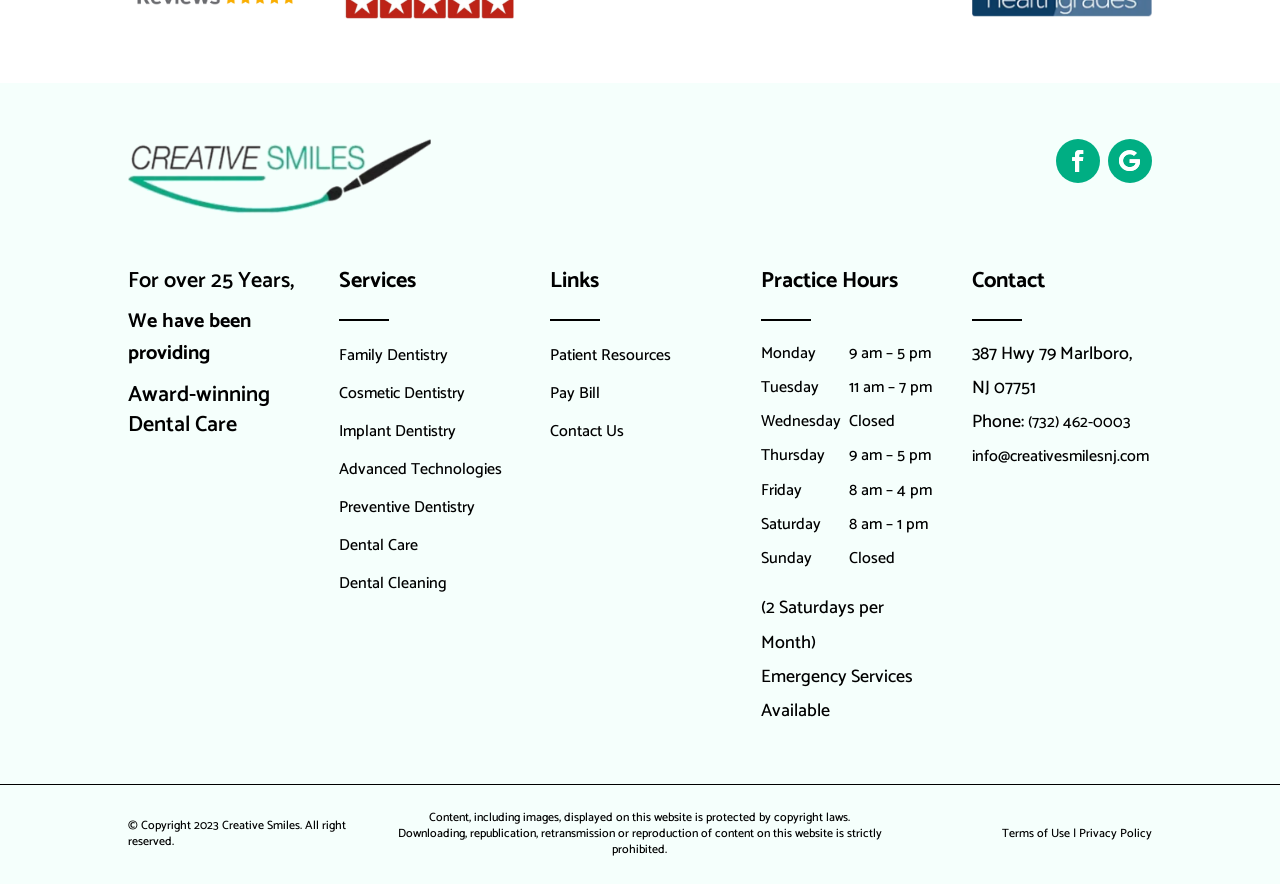What is the address of the dental office?
Please ensure your answer is as detailed and informative as possible.

The address of the dental office can be found in the 'Contact' section, which lists the address as 387 Hwy 79 Marlboro, NJ 07751.